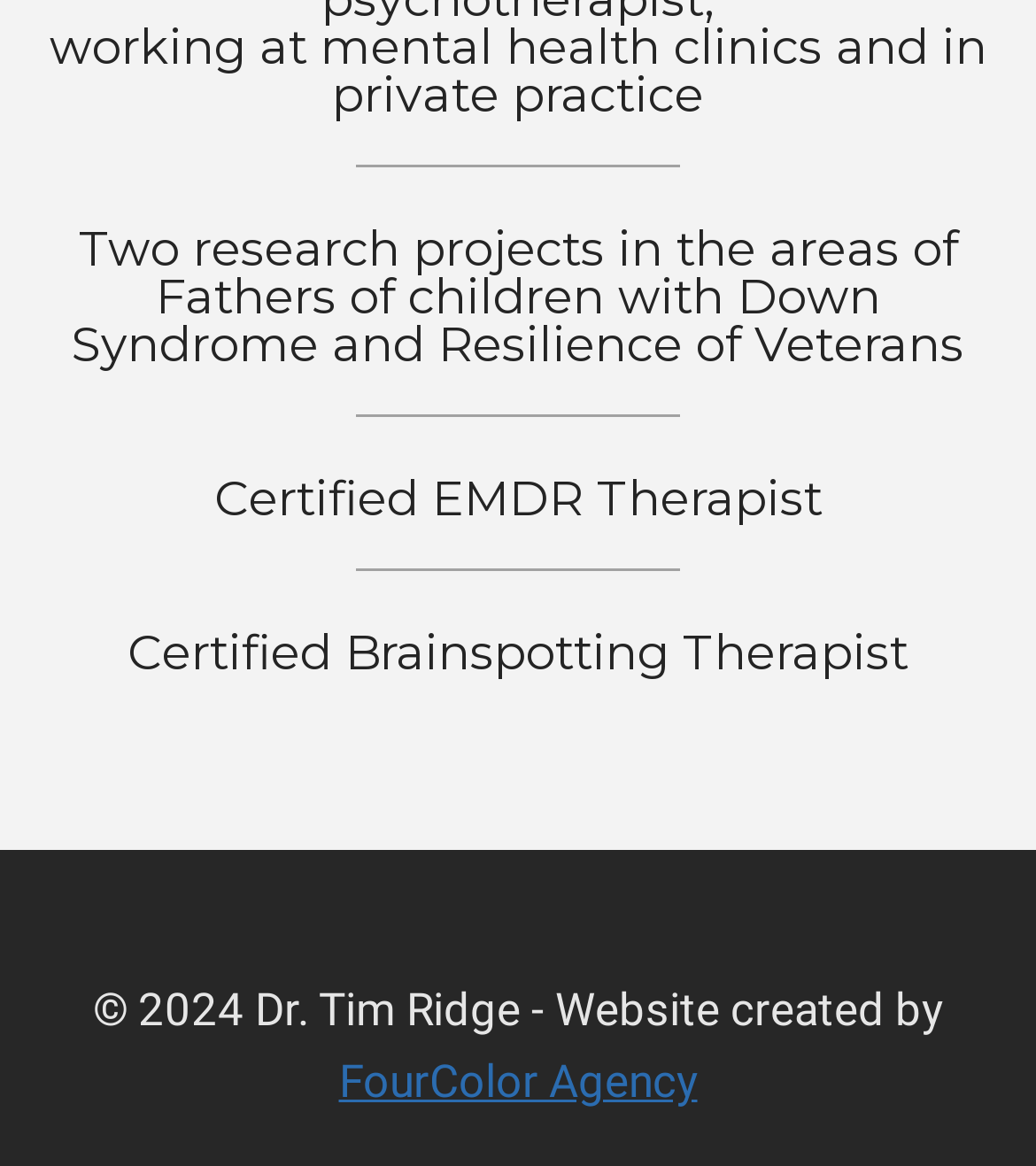For the element described, predict the bounding box coordinates as (top-left x, top-left y, bottom-right x, bottom-right y). All values should be between 0 and 1. Element description: FourColor Agency

[0.327, 0.905, 0.673, 0.951]